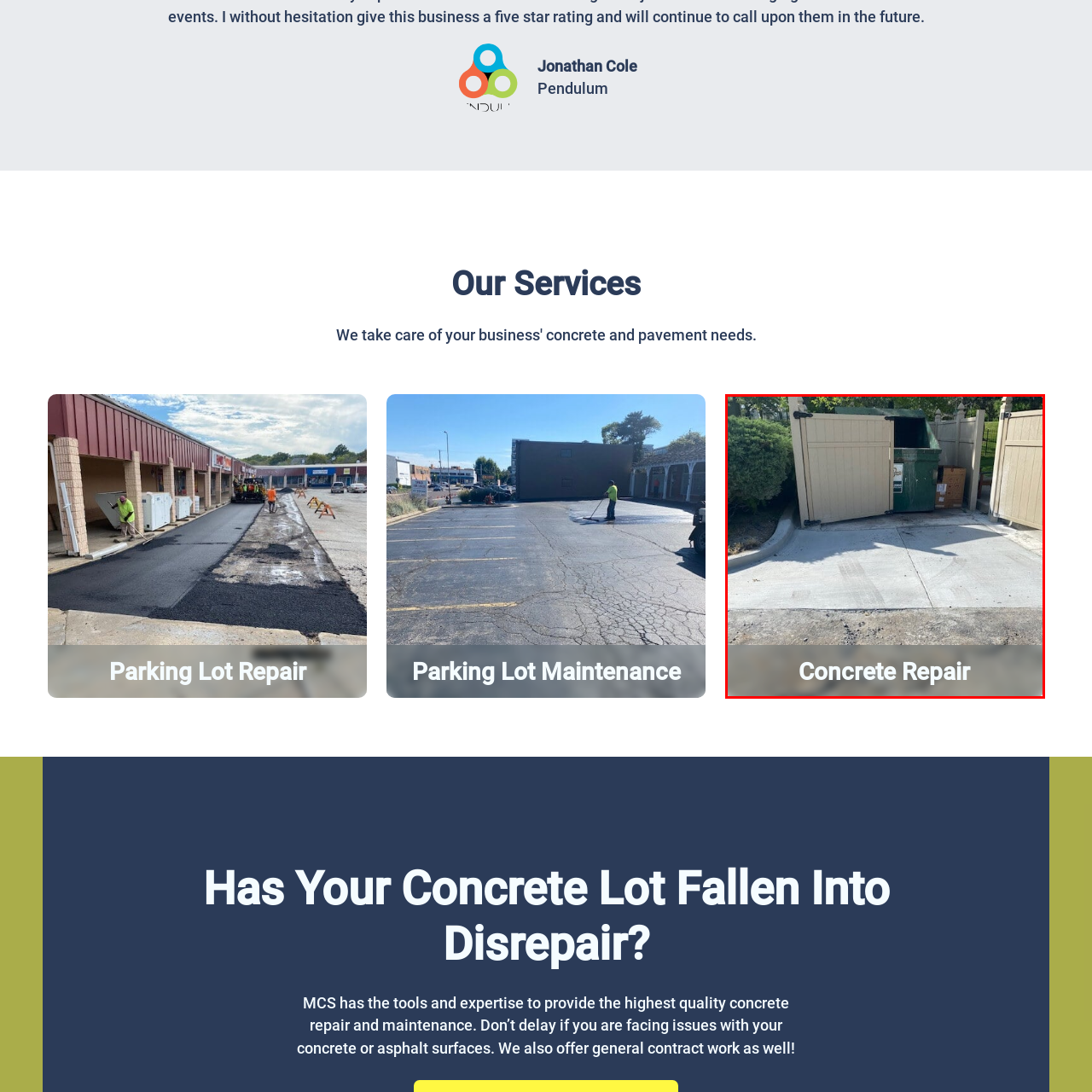Observe the content inside the red rectangle and respond to the question with one word or phrase: 
What is the focus of the project?

Concrete repair